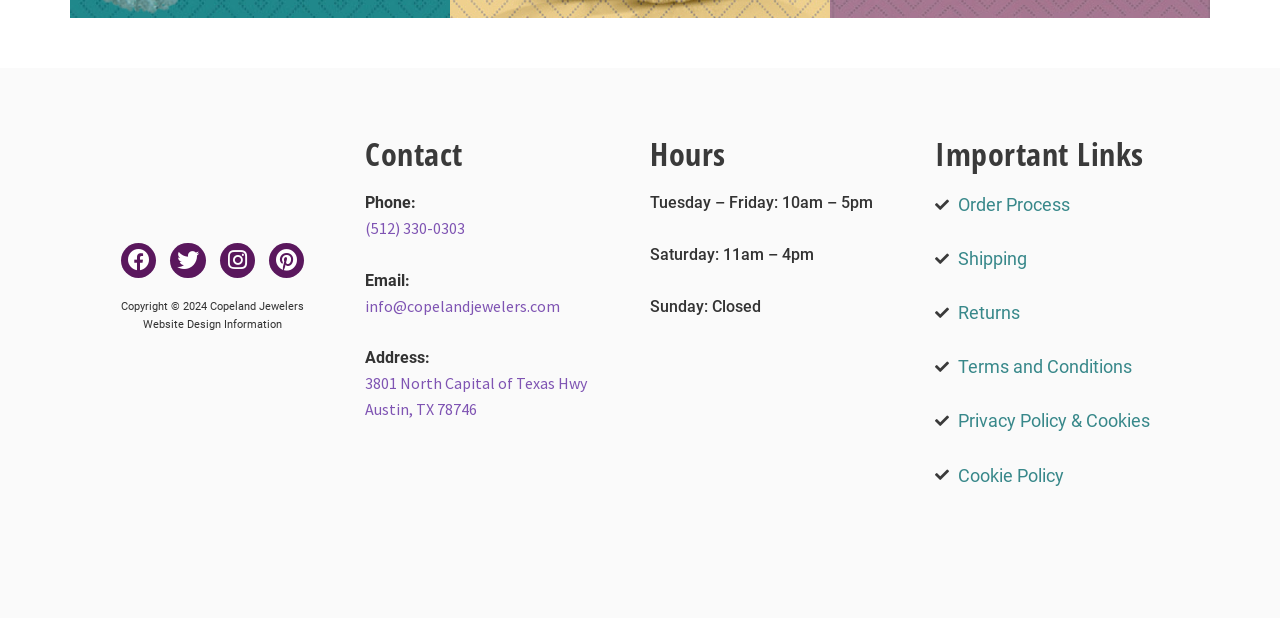Determine the bounding box coordinates of the area to click in order to meet this instruction: "Call the store".

[0.285, 0.353, 0.363, 0.385]